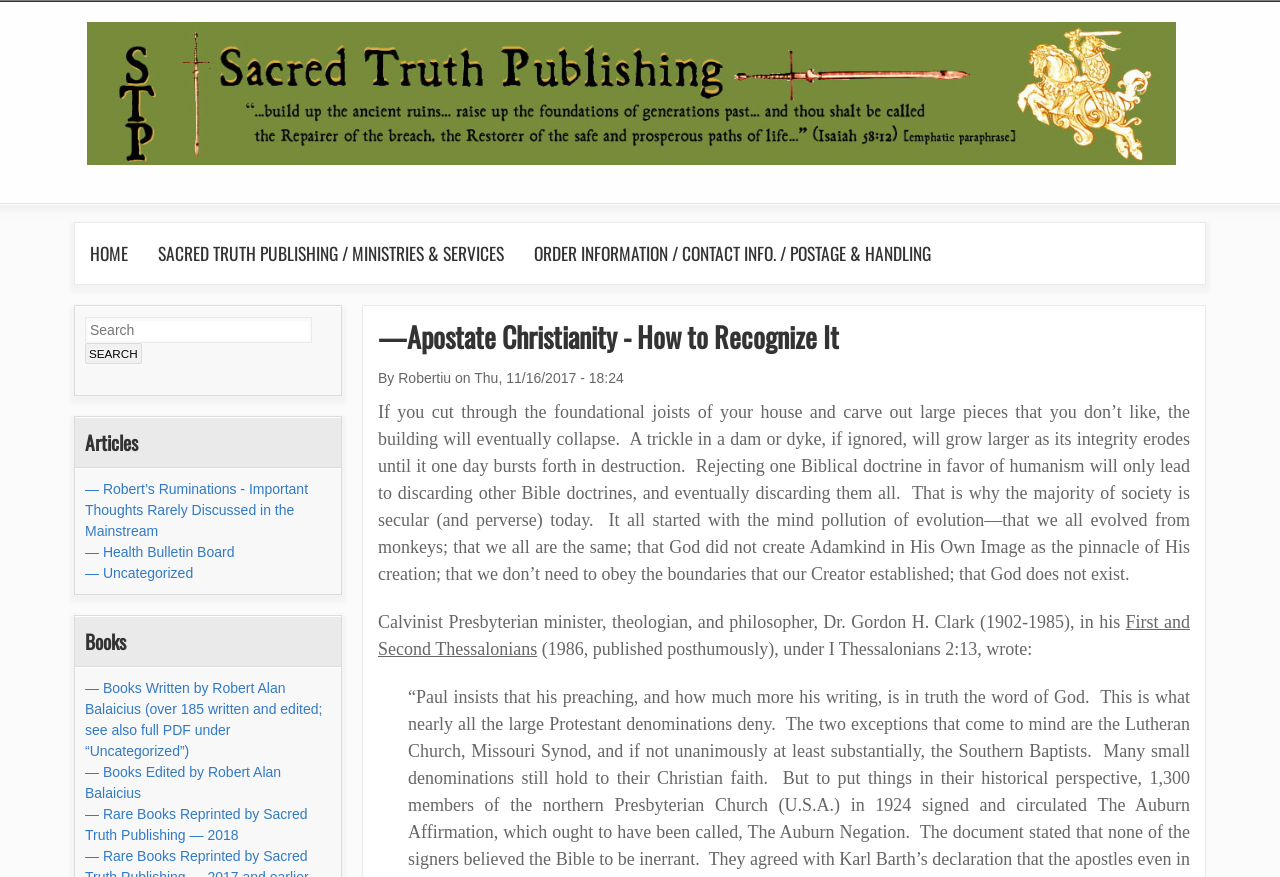Answer the question in one word or a short phrase:
What is the name of the ministry?

Sacred Truth Ministries